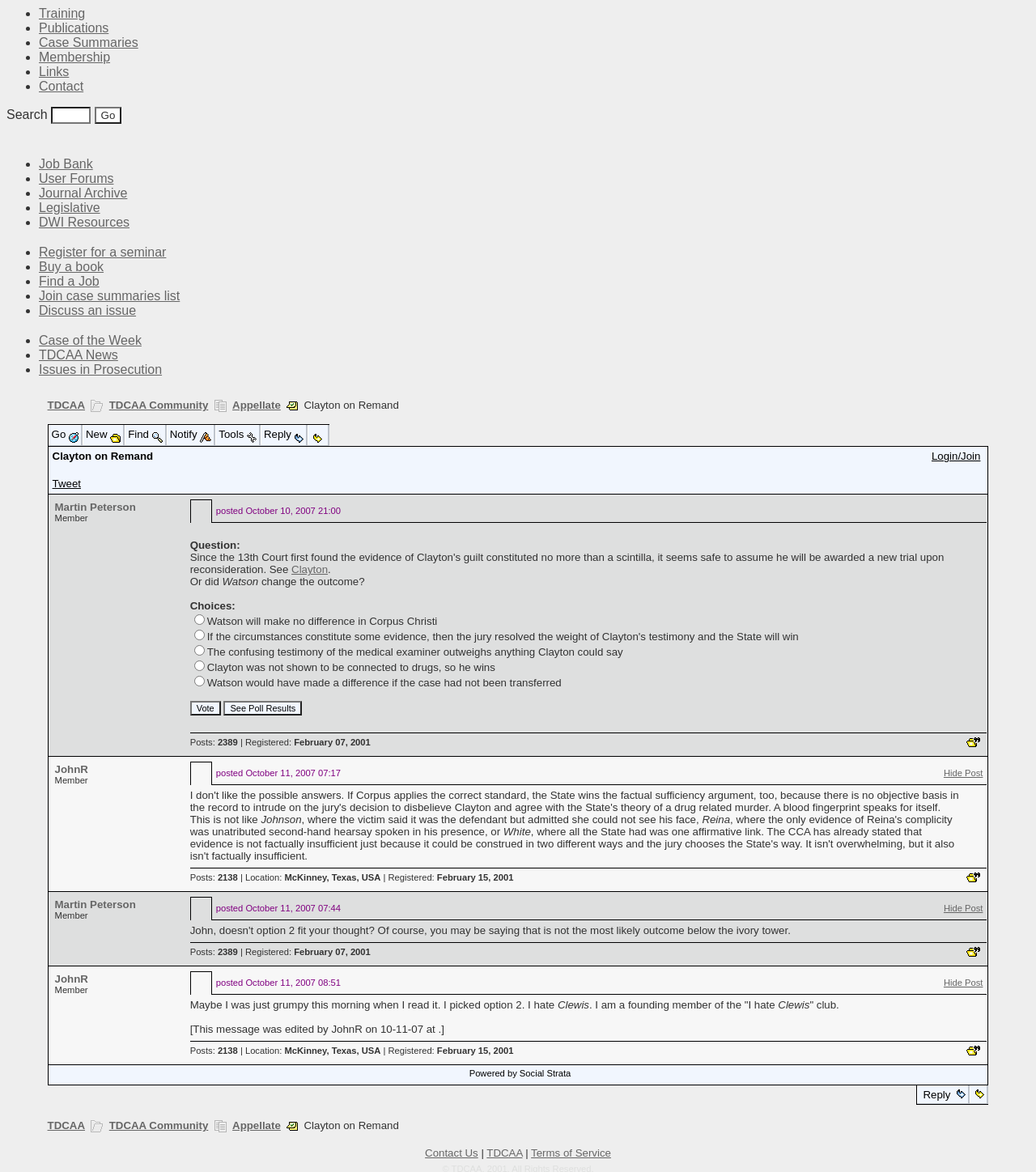What is the topic of the 'Case of the Week' link?
Answer the question in as much detail as possible.

The 'Case of the Week' link is located in a bulleted list at the top of the webpage, and it suggests that the webpage provides a weekly case summary or discussion. The topic is likely related to law or prosecution.